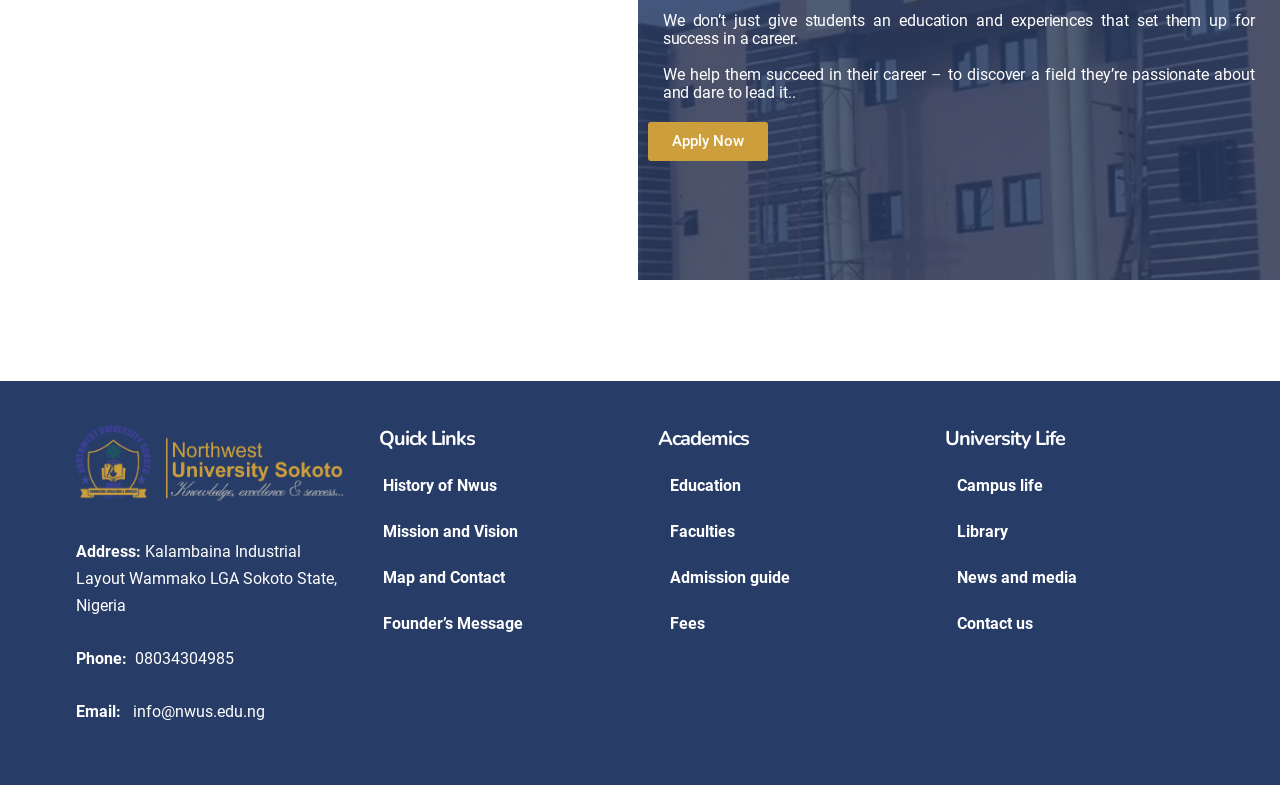How many links are under the 'Quick Links' section?
Using the image as a reference, give a one-word or short phrase answer.

4